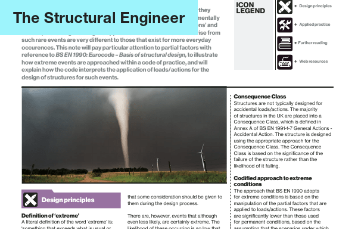Provide a comprehensive description of the image.

The image showcases a significant article titled "Technical Guidance Note (Level 1, No. 28): Introduction to extreme loading conditions," featured in *The Structural Engineer*. It highlights the impact of extreme events on structural design, emphasizing the importance of understanding partial factors as outlined in BS EN 1990: Eurocode – Basis of structural design. The visual accompanying the text depicts a tornado, symbolizing the extreme conditions that engineers must consider when designing safe and resilient structures. The guidance note aims to provide insights on how such events influence the application of loads and actions in structural engineering, thereby helping professionals navigate the complexities of designing structures that can withstand unexpected and severe circumstances.